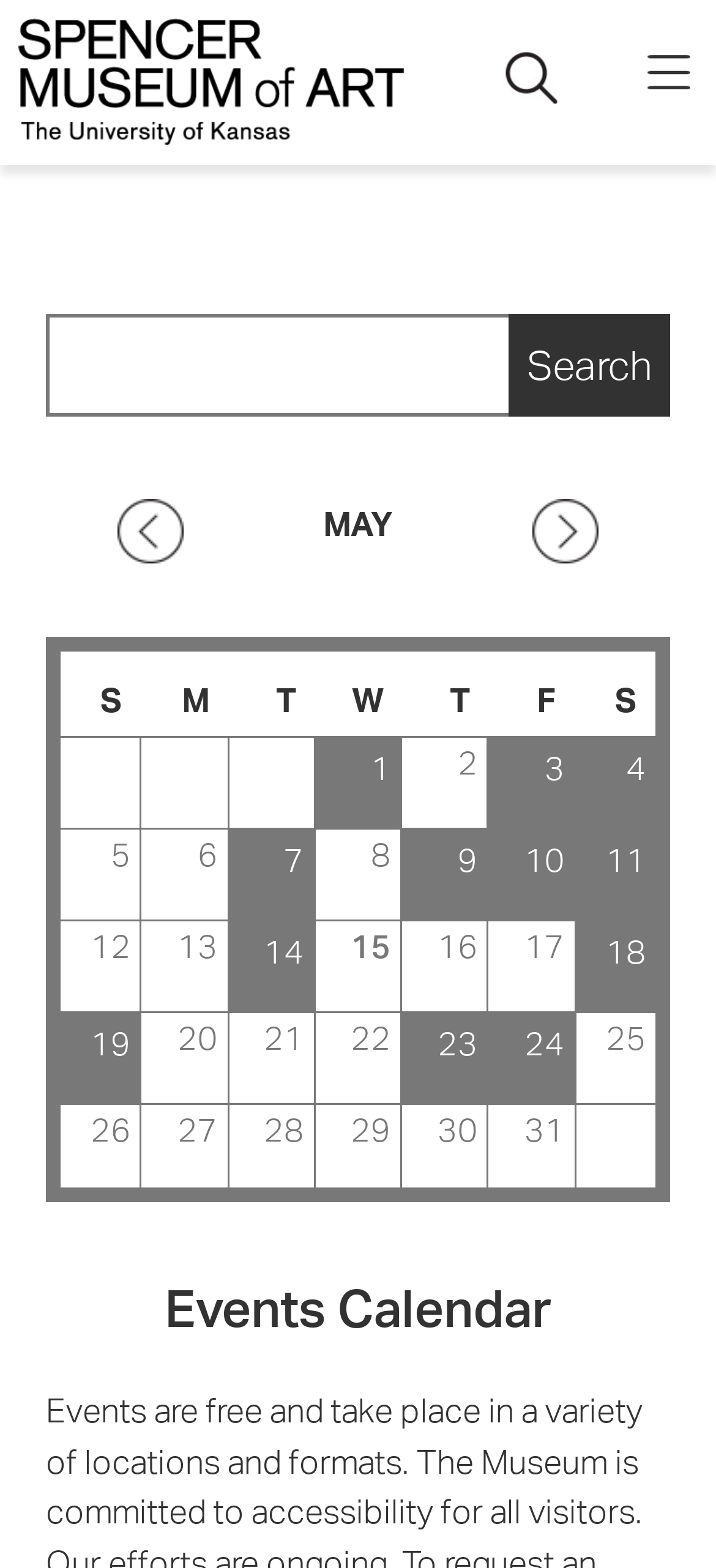Please identify the bounding box coordinates for the region that you need to click to follow this instruction: "Click on date 1".

[0.441, 0.47, 0.559, 0.527]